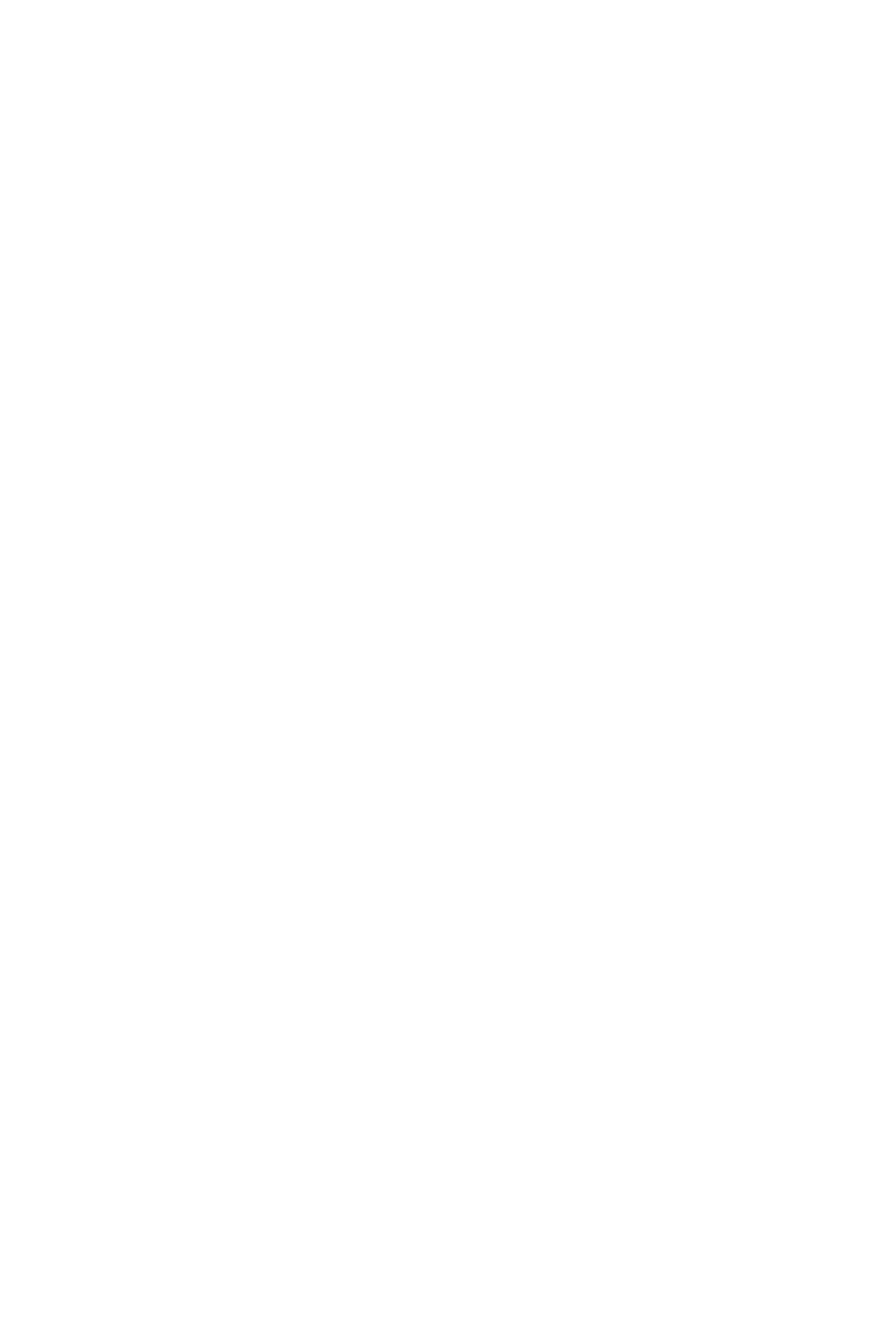Pinpoint the bounding box coordinates of the clickable area needed to execute the instruction: "Go to RESOURCES". The coordinates should be specified as four float numbers between 0 and 1, i.e., [left, top, right, bottom].

[0.0, 0.443, 1.0, 0.537]